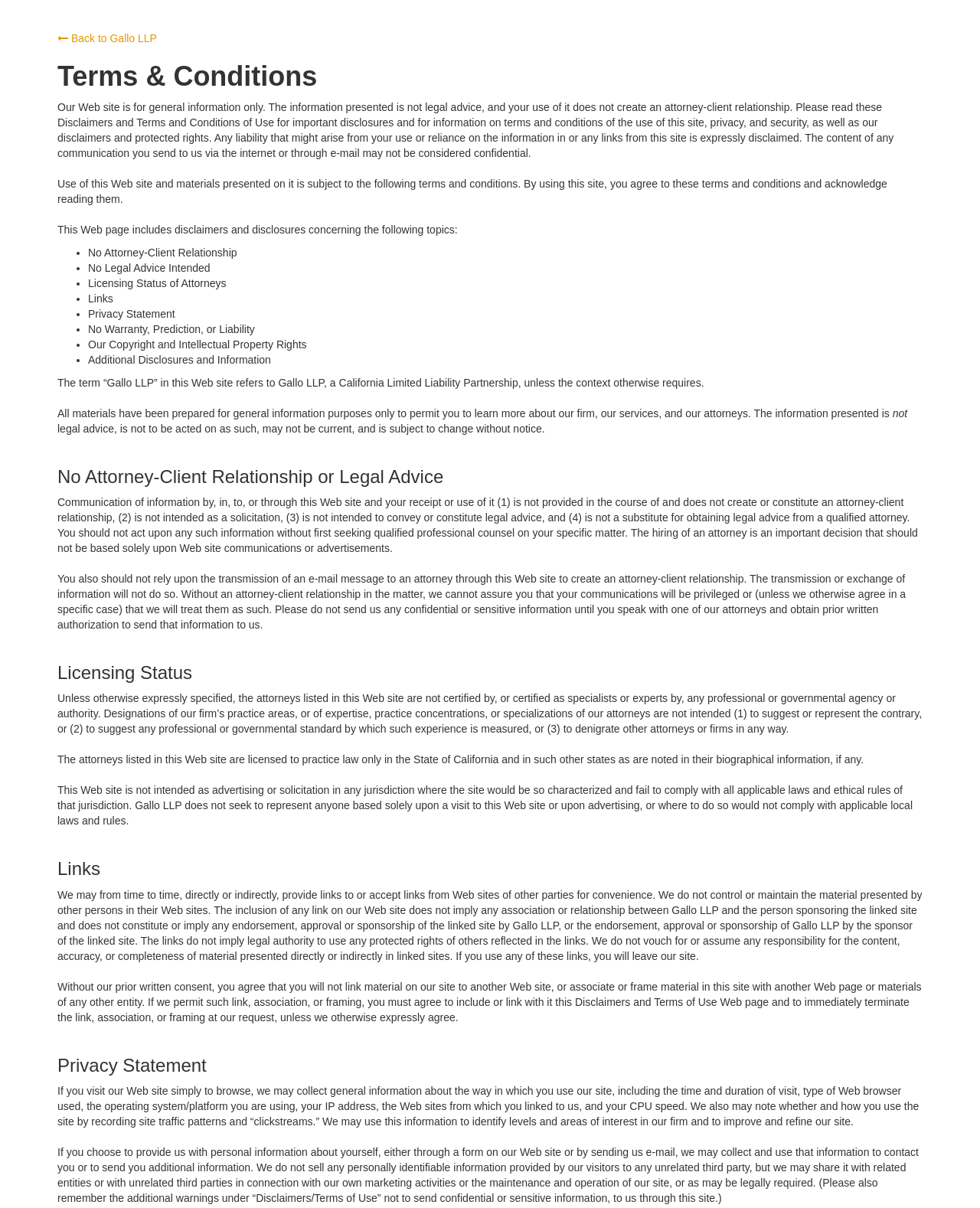What is the principal heading displayed on the webpage?

Terms & Conditions